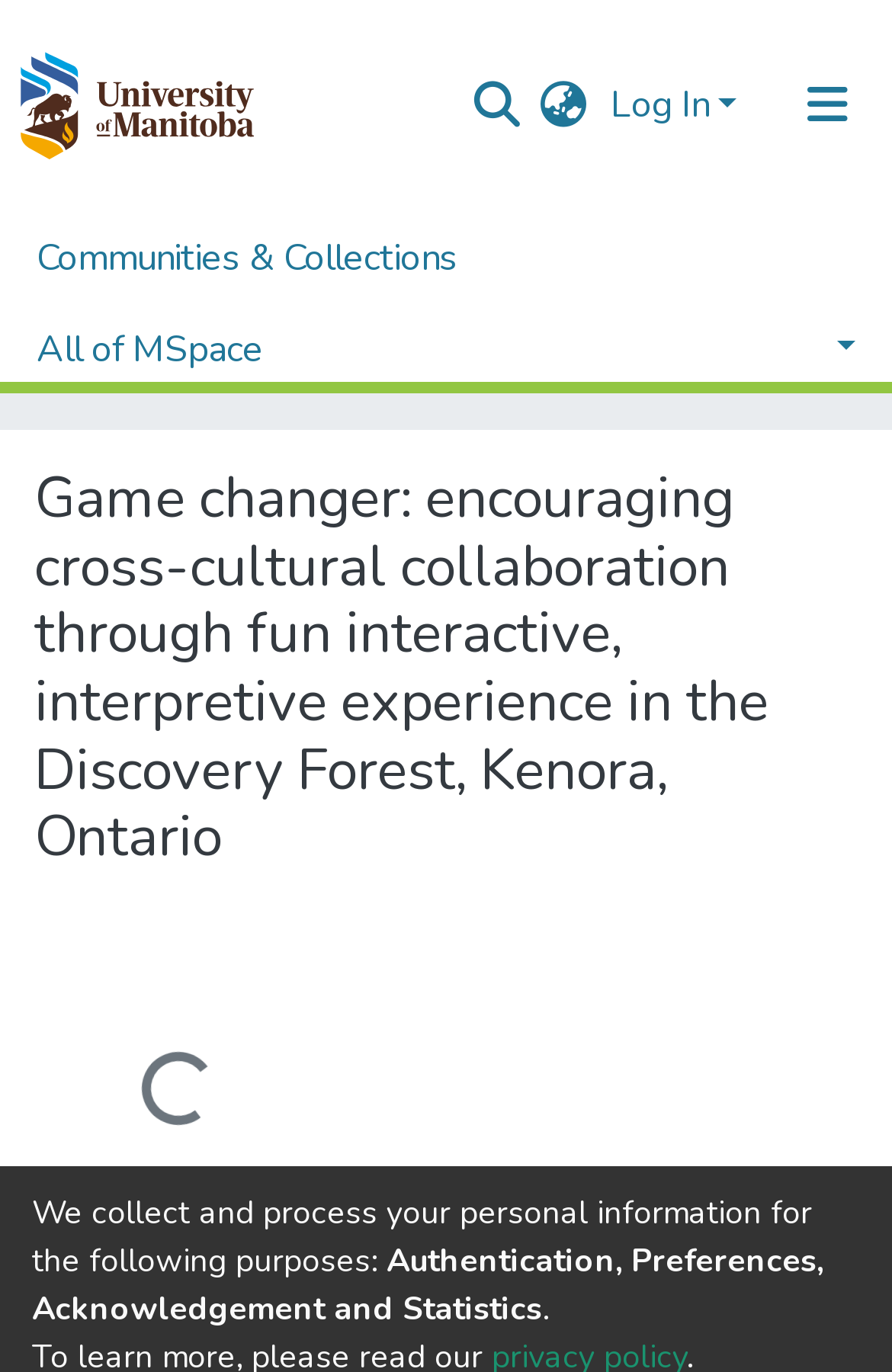How many links are in the main navigation bar?
Look at the image and answer the question using a single word or phrase.

3